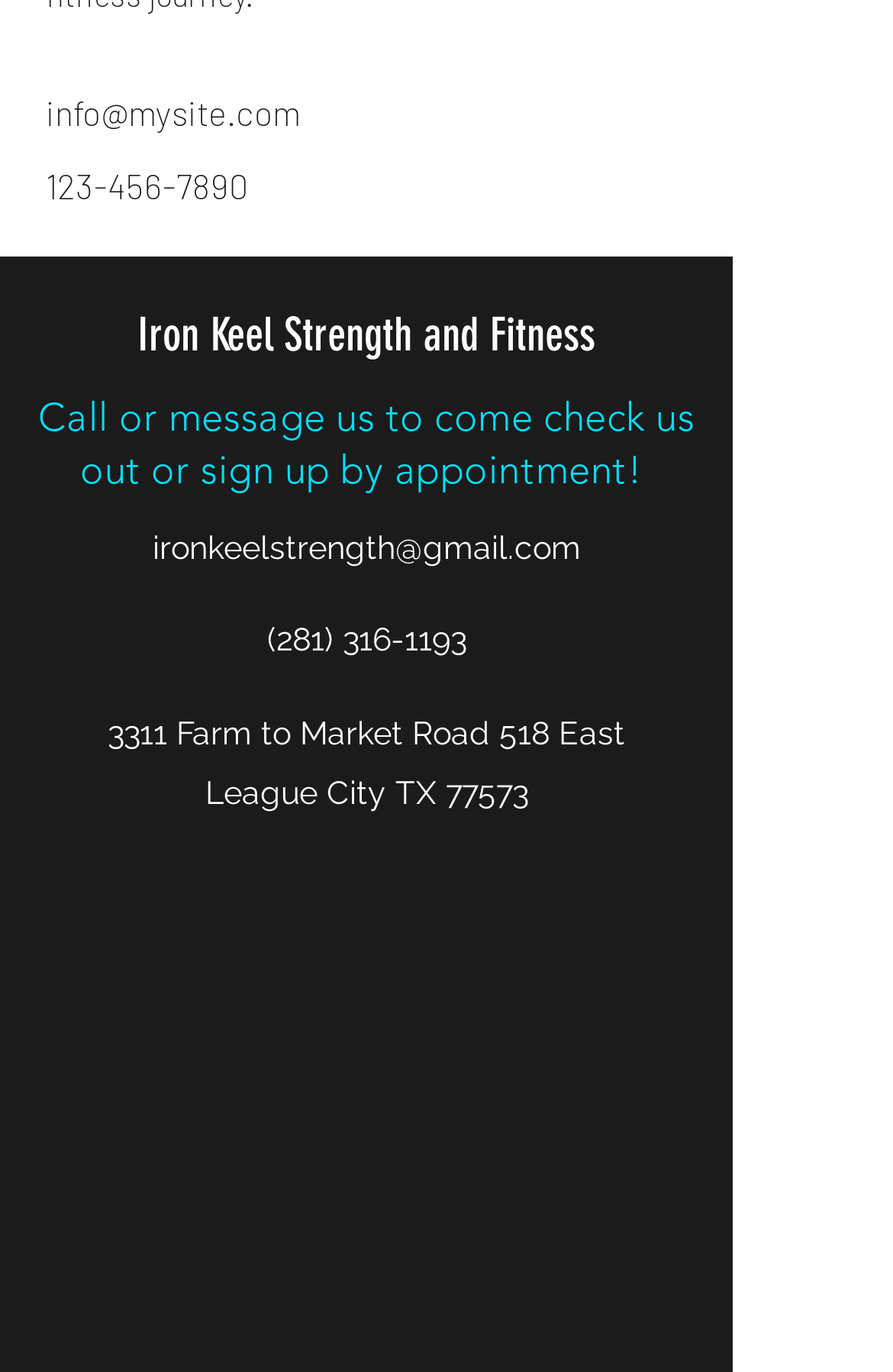Extract the bounding box coordinates for the HTML element that matches this description: "(281) 316-1193". The coordinates should be four float numbers between 0 and 1, i.e., [left, top, right, bottom].

[0.299, 0.453, 0.522, 0.48]